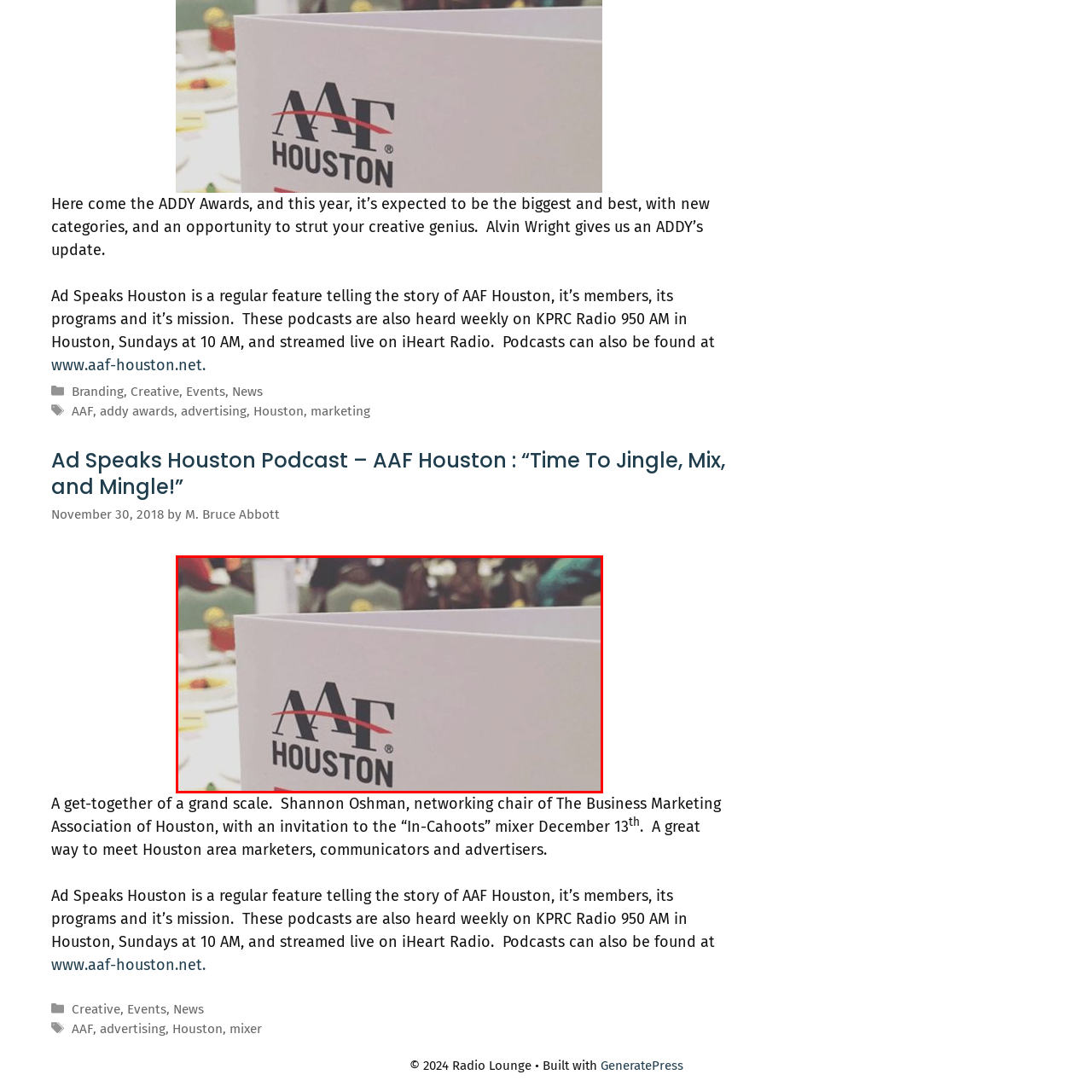What is the likely occasion depicted in the background?
Focus on the content inside the red bounding box and offer a detailed explanation.

The blurred background of the image shows tables filled with attendees, hinting at a formal occasion, and given the context of the American Advertising Federation, it is likely that the occasion is the ADDY Awards, which celebrate creative achievements in advertising.